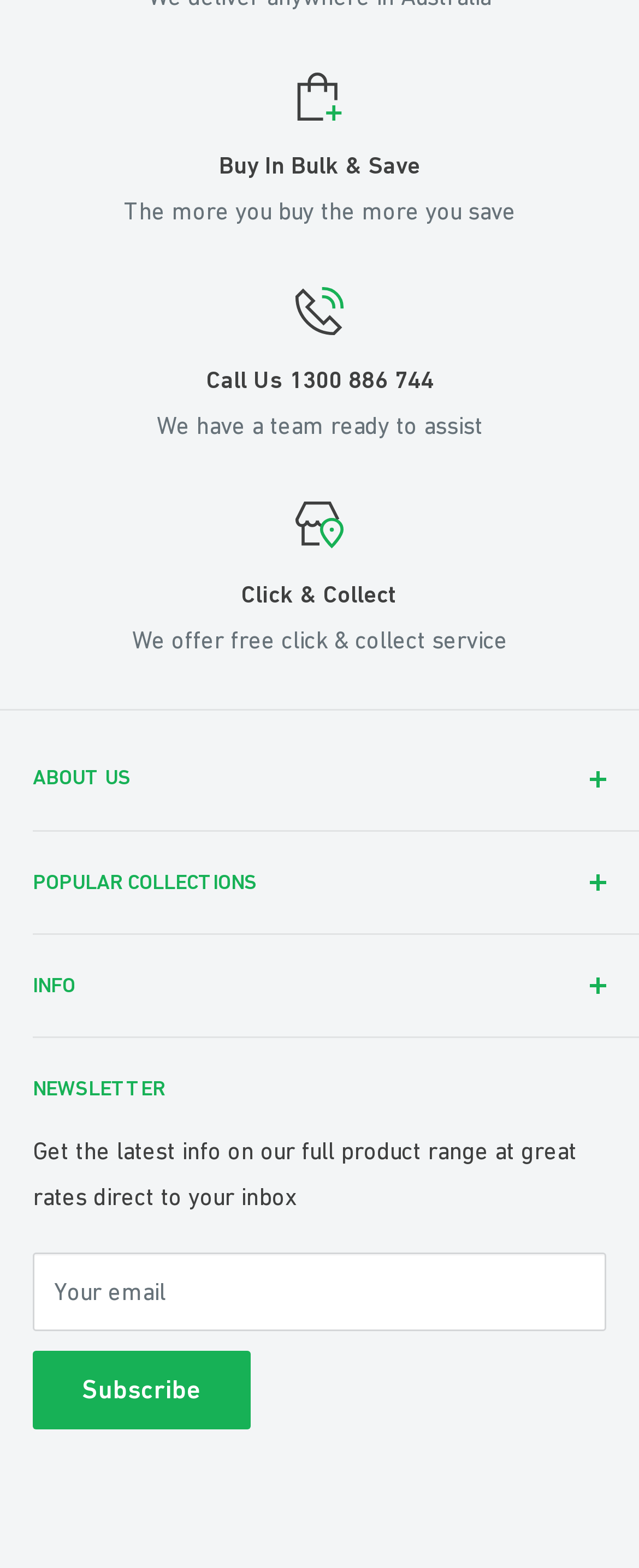Identify the coordinates of the bounding box for the element that must be clicked to accomplish the instruction: "Click the WHEELCHAIRS link".

[0.051, 0.586, 0.897, 0.619]